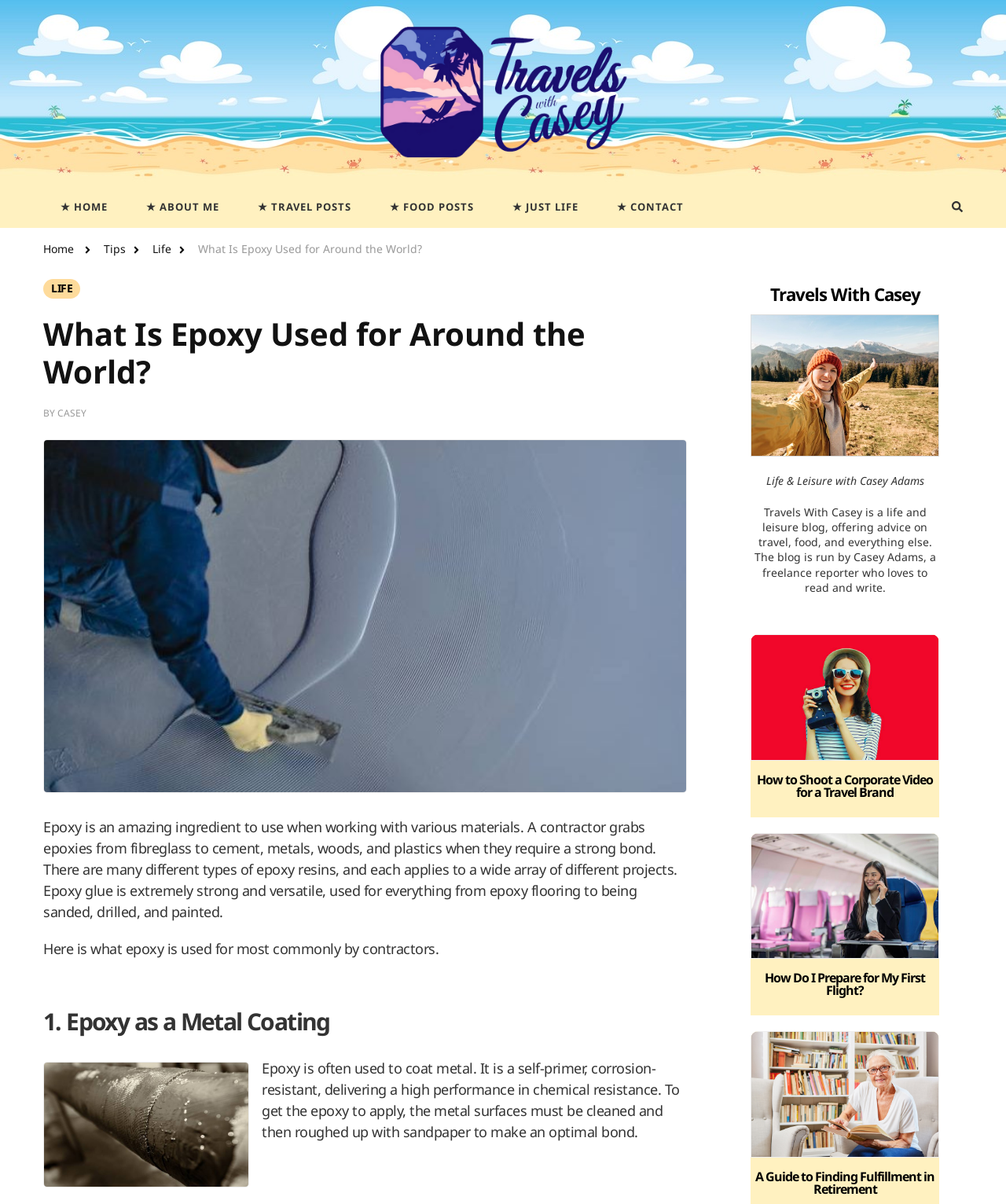Locate the bounding box coordinates of the element I should click to achieve the following instruction: "Read the article about 'How to Shoot a Corporate Video for a Travel Brand'".

[0.746, 0.527, 0.934, 0.679]